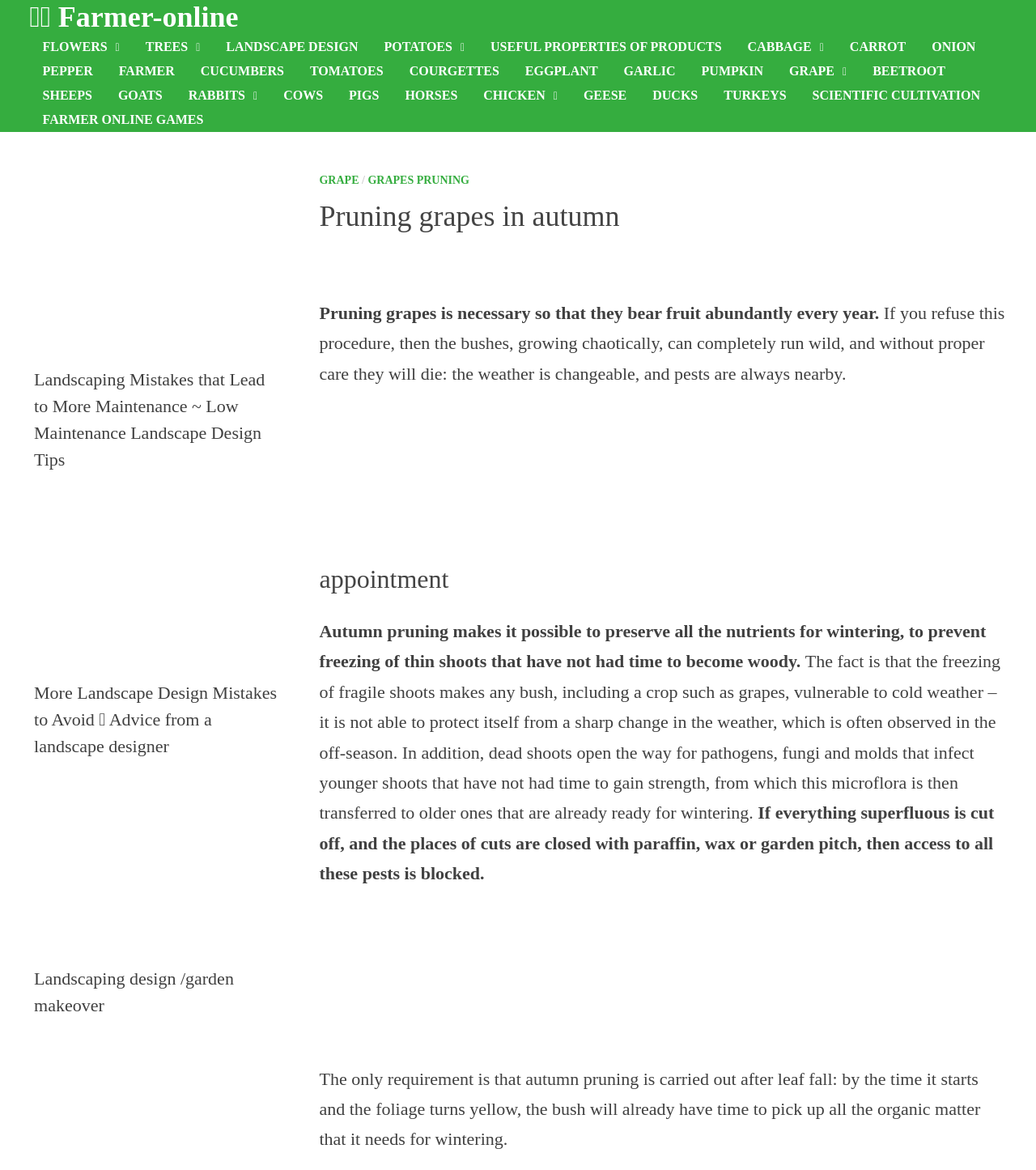Extract the bounding box coordinates for the described element: "Grapes pruning". The coordinates should be represented as four float numbers between 0 and 1: [left, top, right, bottom].

[0.355, 0.149, 0.453, 0.159]